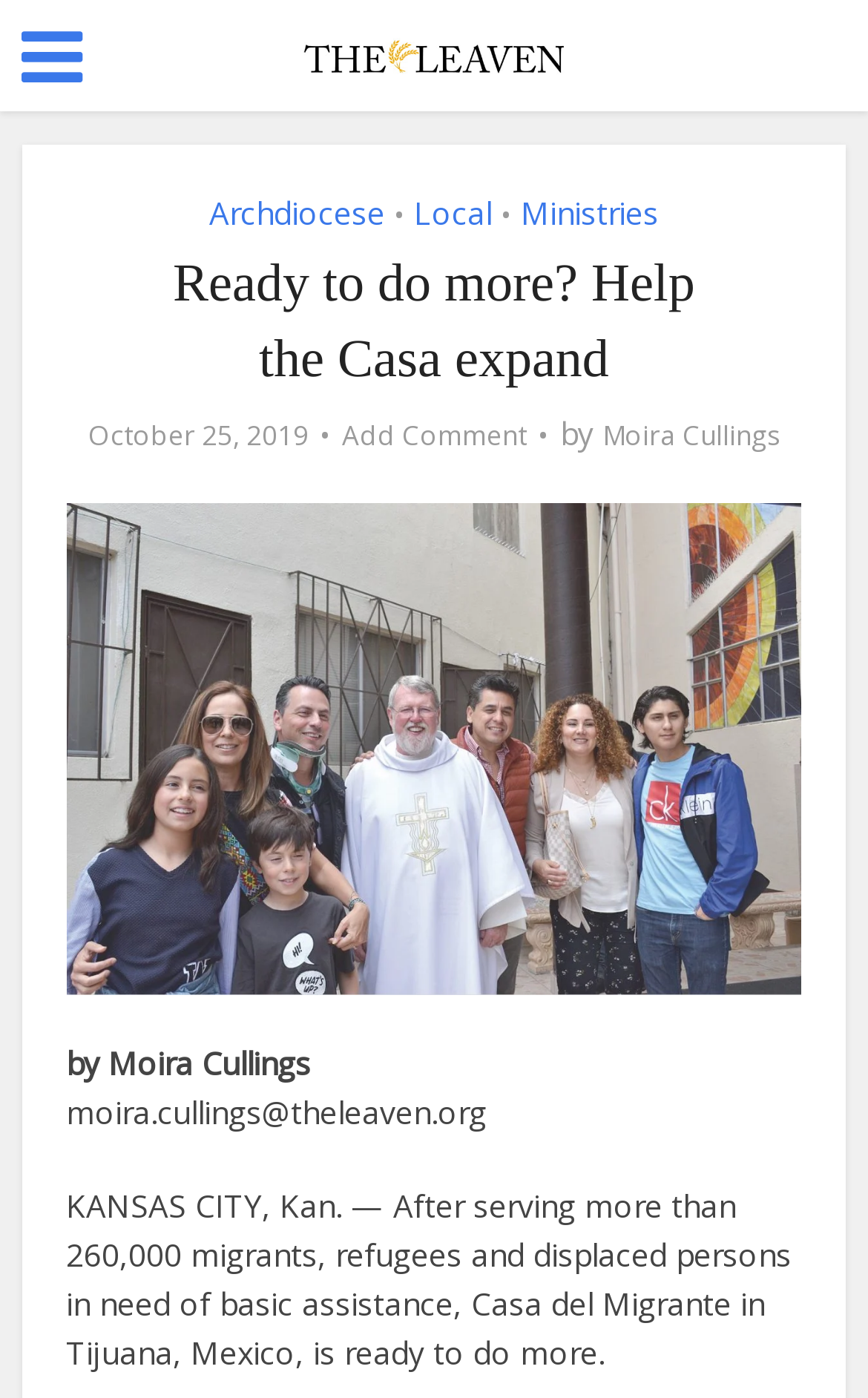Who is the author of the article?
Provide a fully detailed and comprehensive answer to the question.

I found the answer by looking at the link element with the text 'Moira Cullings' which is a child of the HeaderAsNonLandmark element, and also by looking at the StaticText element with the text 'by Moira Cullings' which is a child of the figure element.